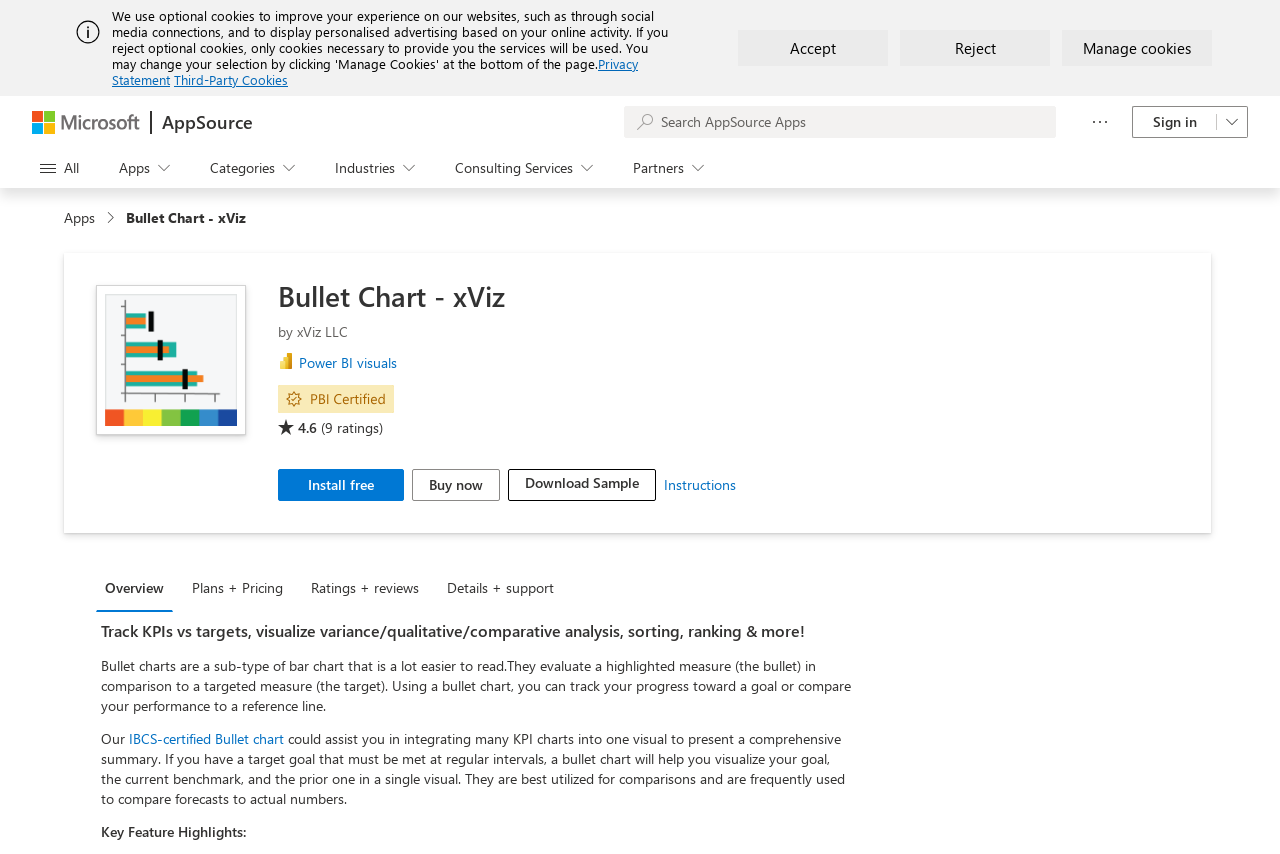Identify the bounding box coordinates necessary to click and complete the given instruction: "Search AppSource Apps".

[0.488, 0.124, 0.825, 0.162]